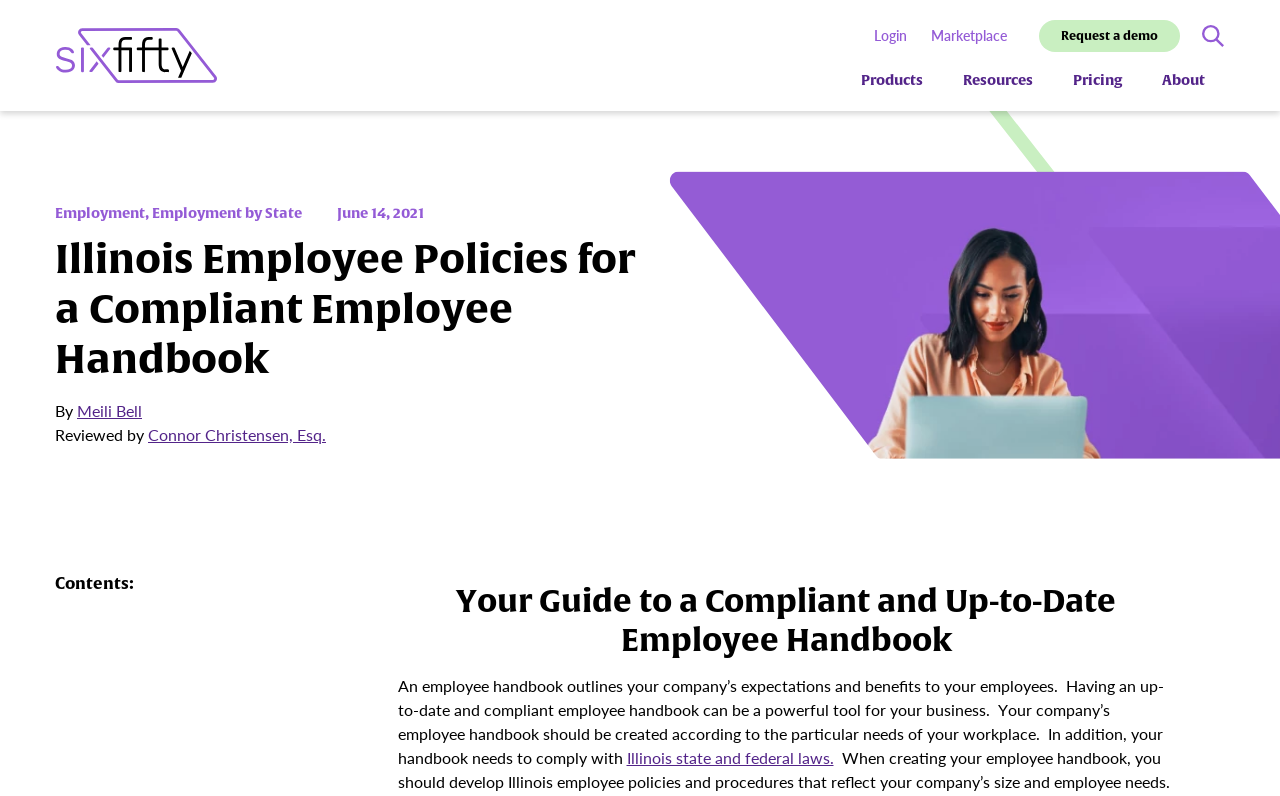What is the date of the article?
Give a one-word or short phrase answer based on the image.

June 14, 2021